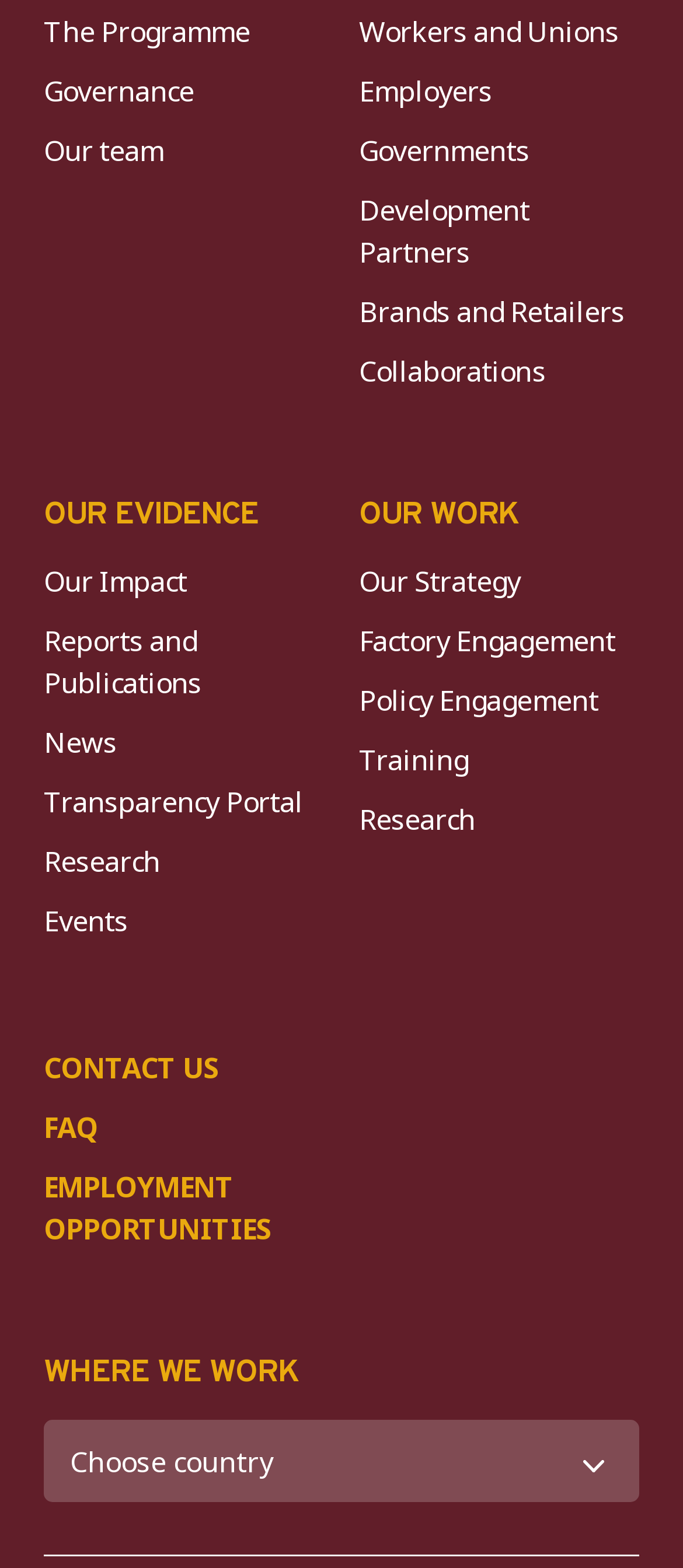Find the bounding box coordinates of the clickable area required to complete the following action: "Check CONTACT US".

[0.064, 0.667, 0.32, 0.692]